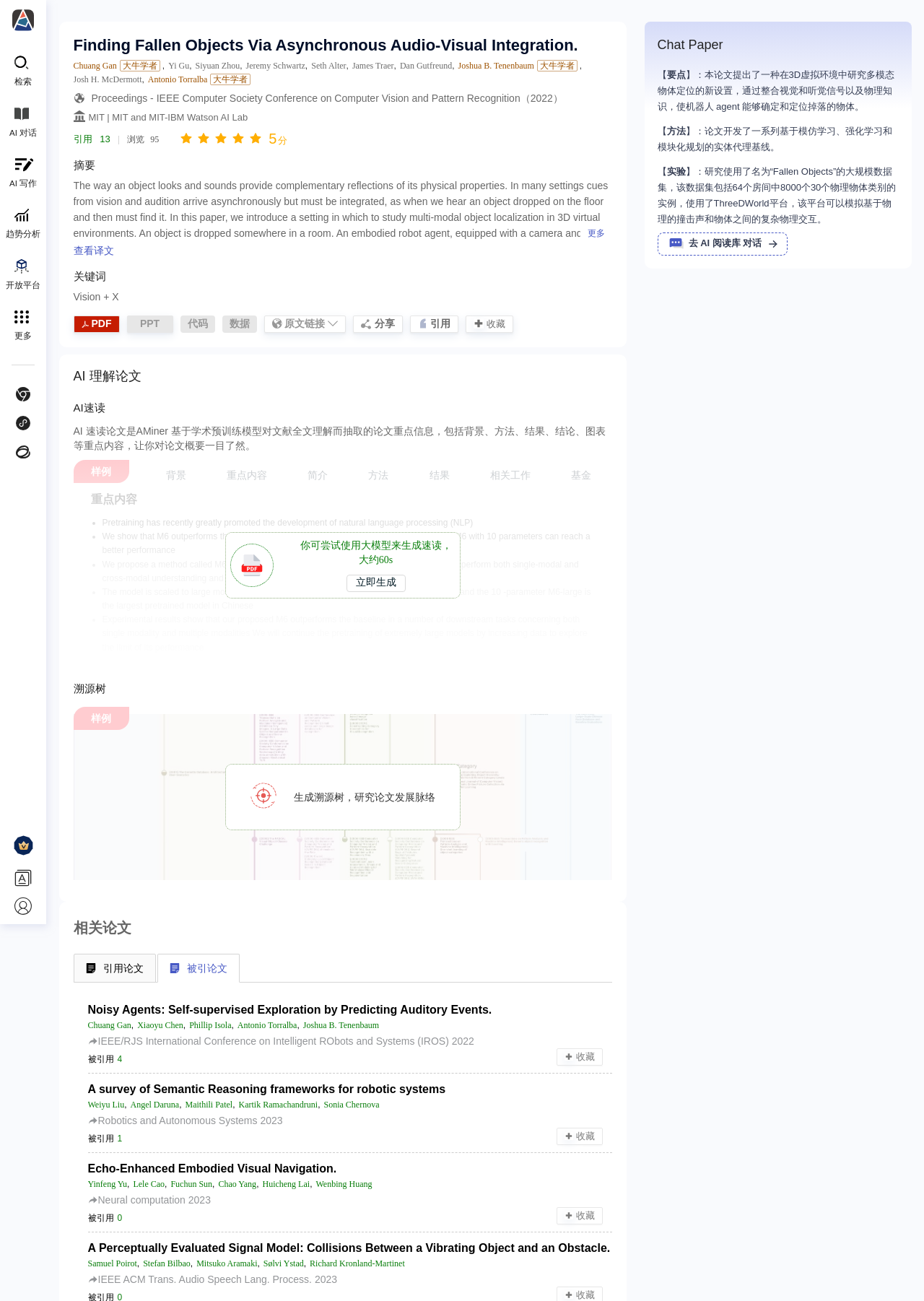What is the rating of the paper?
Please provide an in-depth and detailed response to the question.

The rating of the paper is obtained from the radio group element with the text '5' which is located below the abstract of the paper.